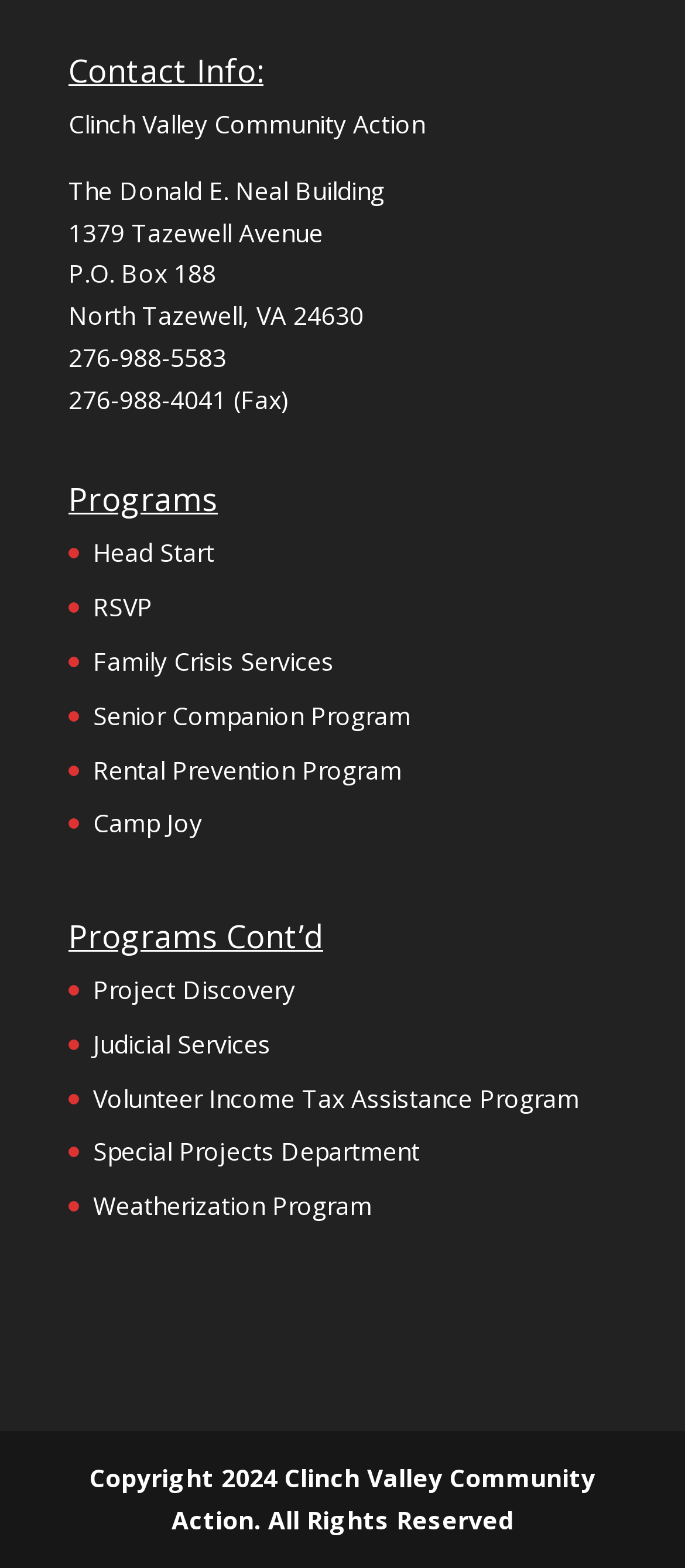What year does the copyright of the webpage belong to? Look at the image and give a one-word or short phrase answer.

2024